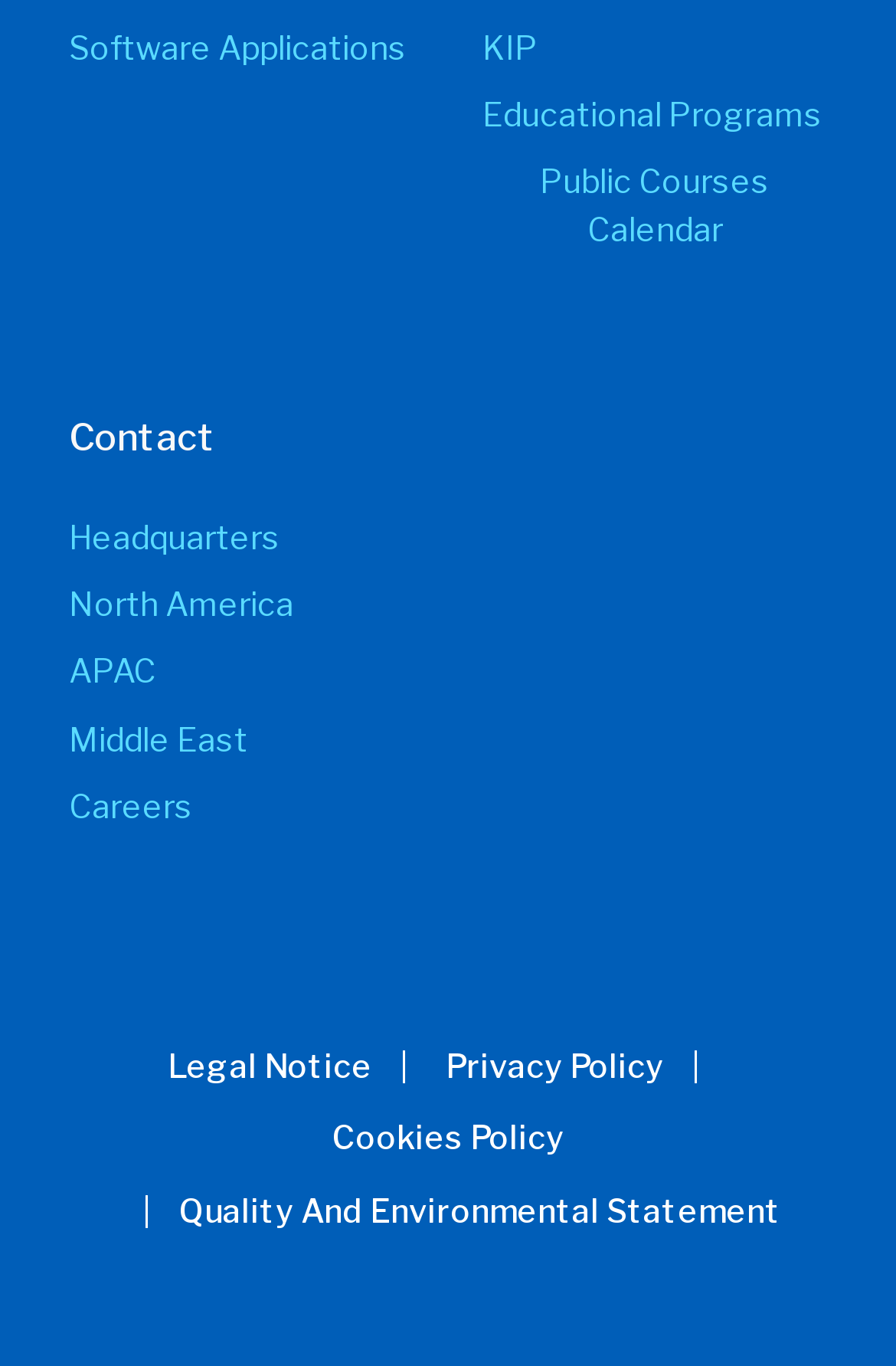Please predict the bounding box coordinates of the element's region where a click is necessary to complete the following instruction: "Click on Software Applications". The coordinates should be represented by four float numbers between 0 and 1, i.e., [left, top, right, bottom].

[0.077, 0.016, 0.454, 0.051]